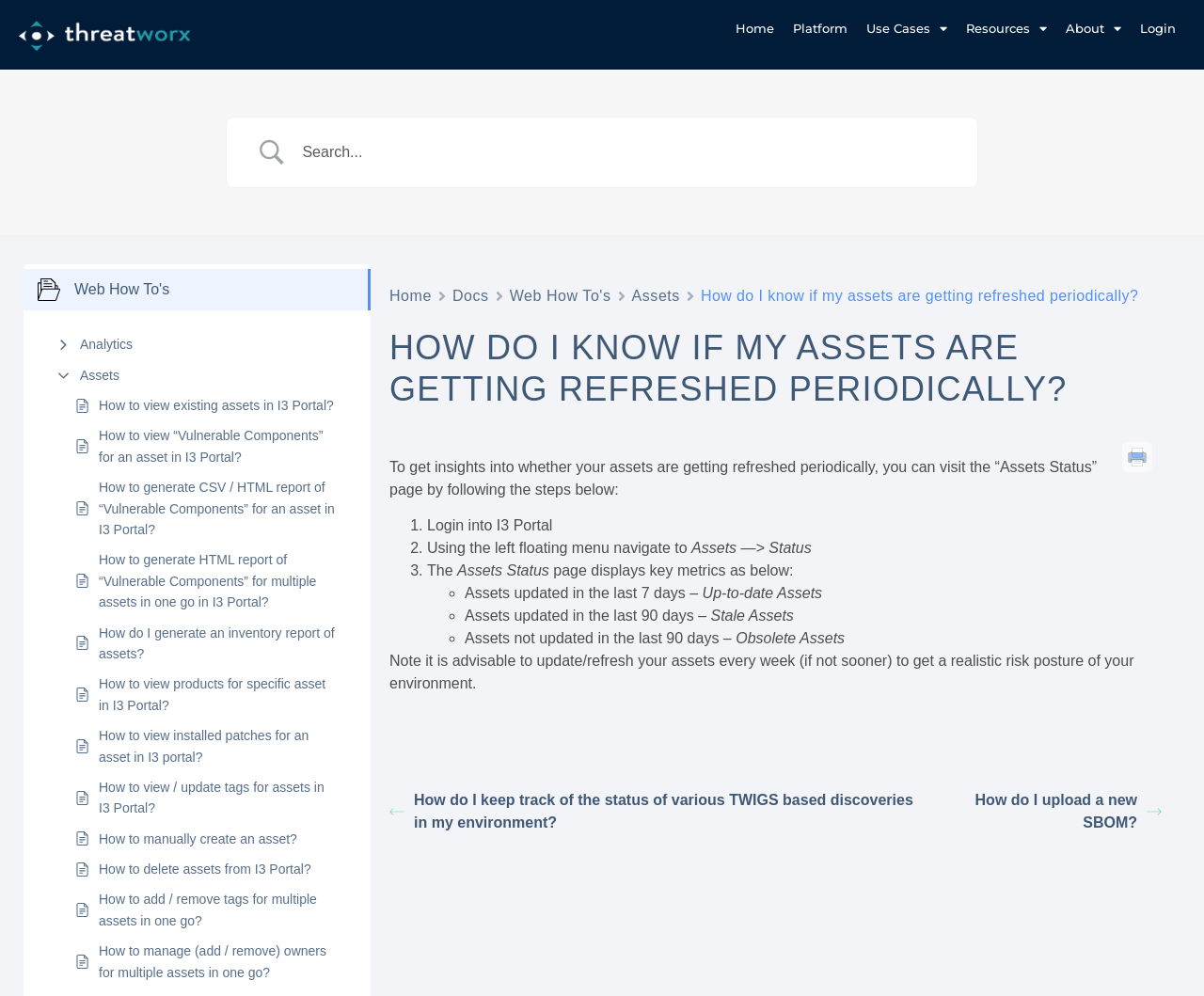Answer succinctly with a single word or phrase:
What are the three types of assets displayed on the 'Assets Status' page?

Up-to-date, Stale, Obsolete